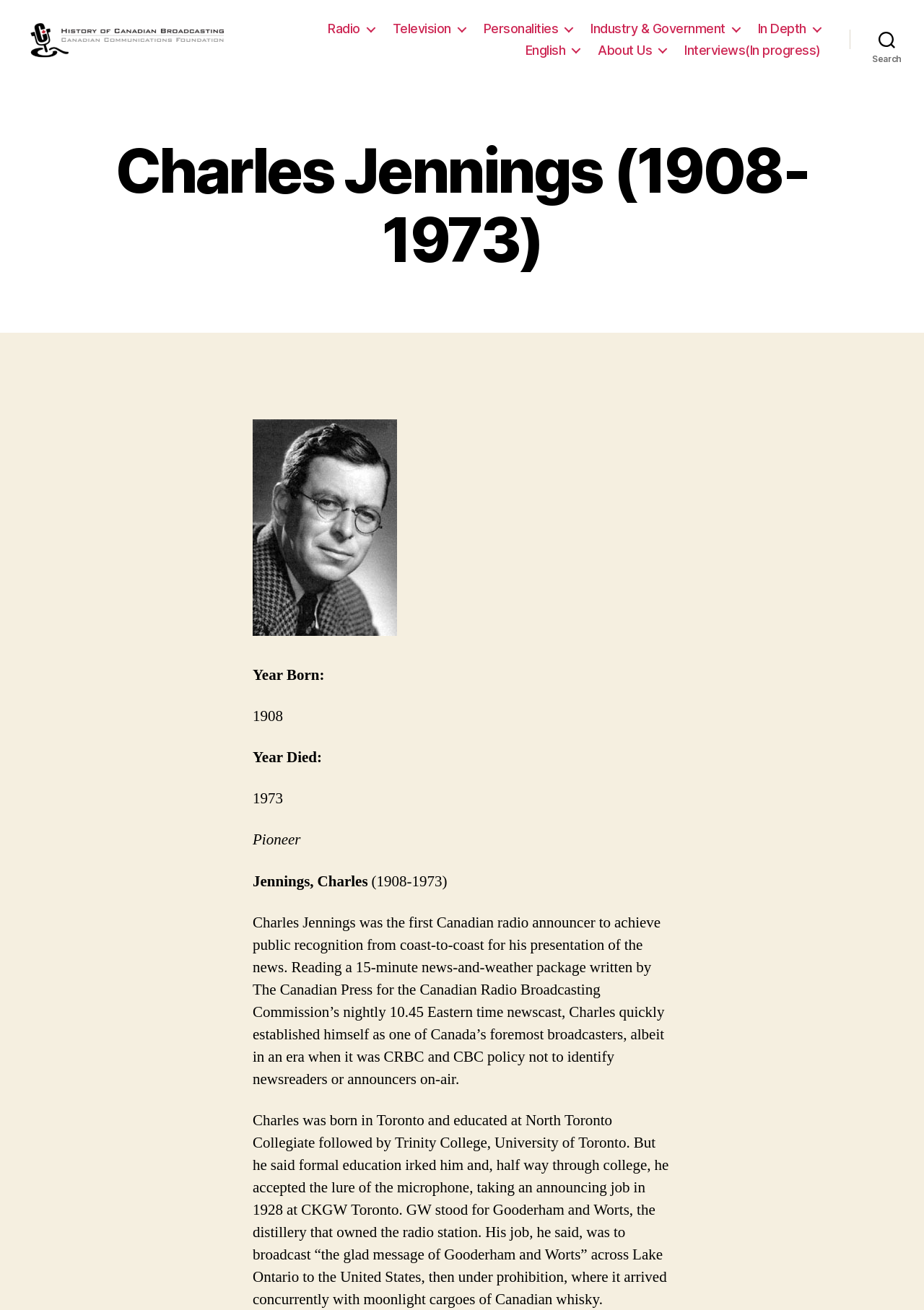Please extract the title of the webpage.

Charles Jennings (1908-1973)